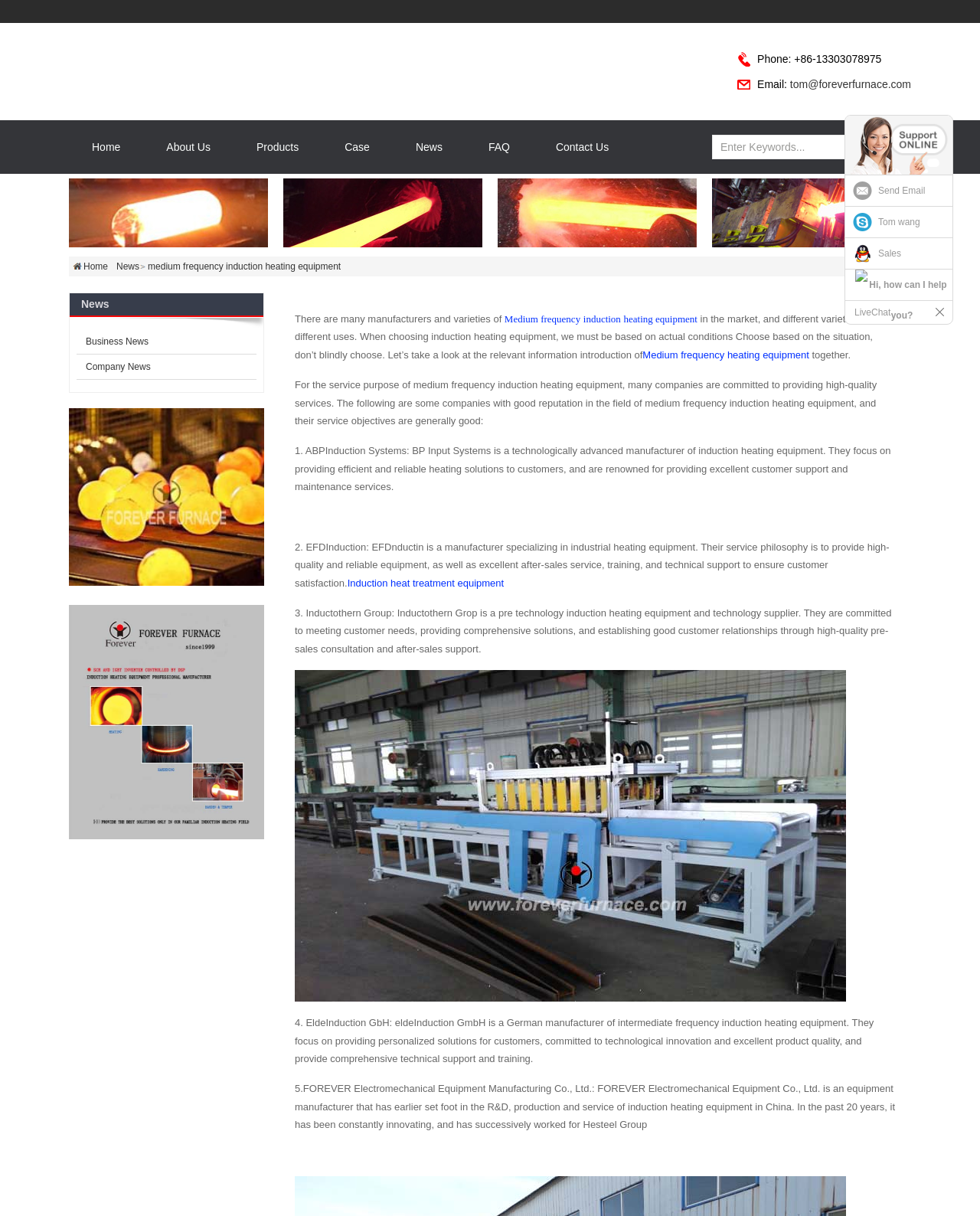What type of image is displayed next to the 'Induction quenching & tempering line' link?
Examine the webpage screenshot and provide an in-depth answer to the question.

The image displayed next to the 'Induction quenching & tempering line' link appears to be a product image, showcasing the equipment or system in question.